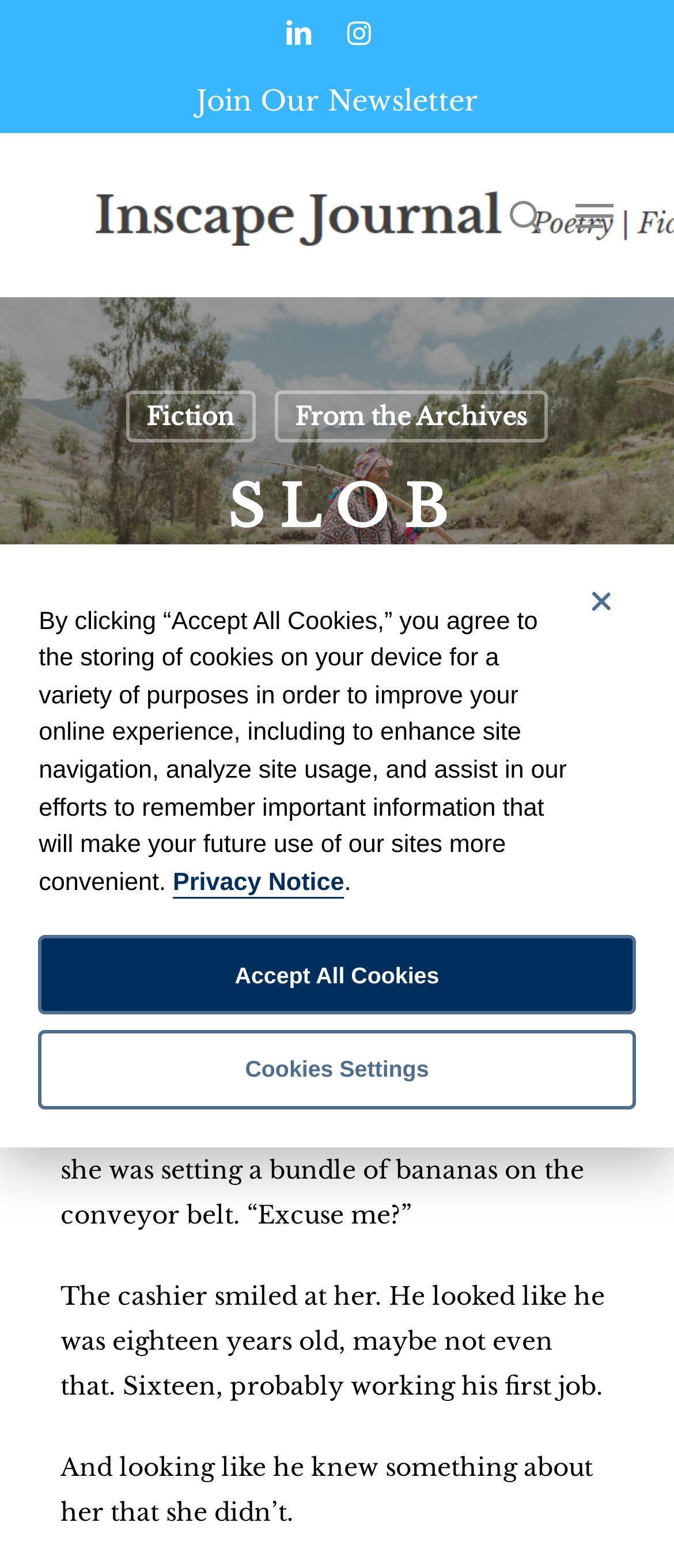Indicate the bounding box coordinates of the element that must be clicked to execute the instruction: "Open the Navigation Menu". The coordinates should be given as four float numbers between 0 and 1, i.e., [left, top, right, bottom].

[0.854, 0.127, 0.91, 0.149]